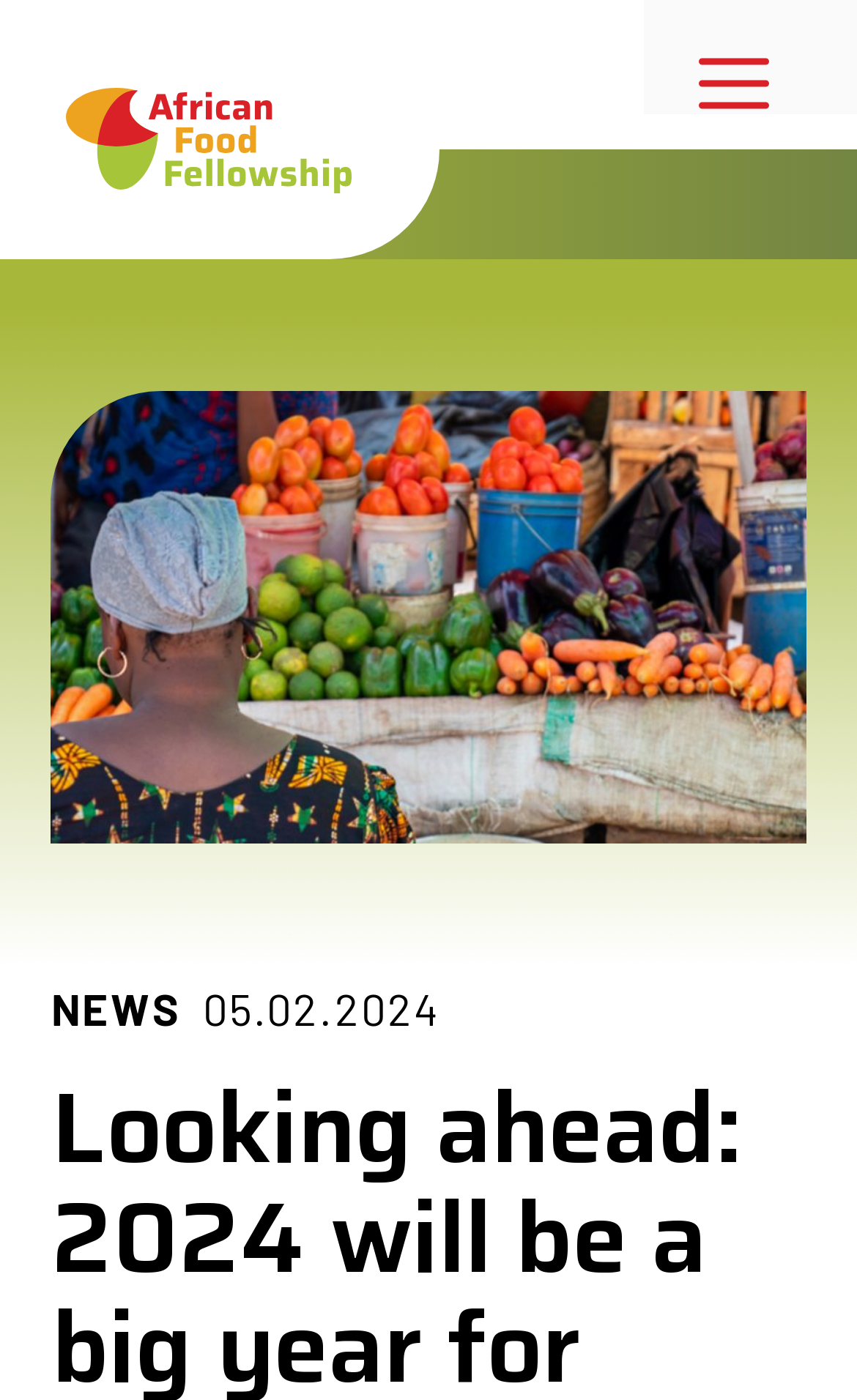Observe the image and answer the following question in detail: What is the purpose of the button?

The button is labeled as 'Menu' and is located in the navigation section. When expanded, it reveals additional menu items, indicating that its purpose is to toggle the menu.